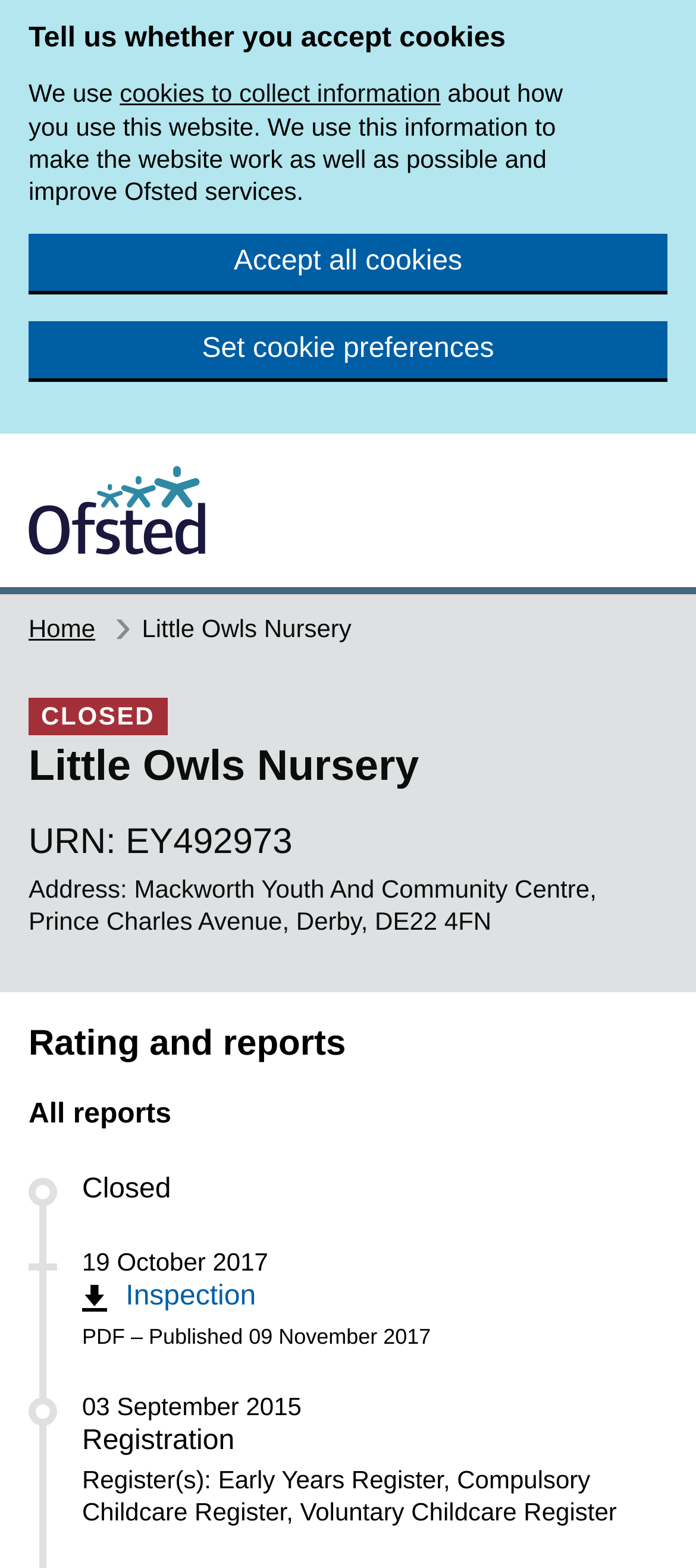What is the address of the nursery?
Look at the webpage screenshot and answer the question with a detailed explanation.

The address of the nursery can be found in the static text element with the text 'Address: Mackworth Youth And Community Centre, Prince Charles Avenue, Derby, DE22 4FN'.